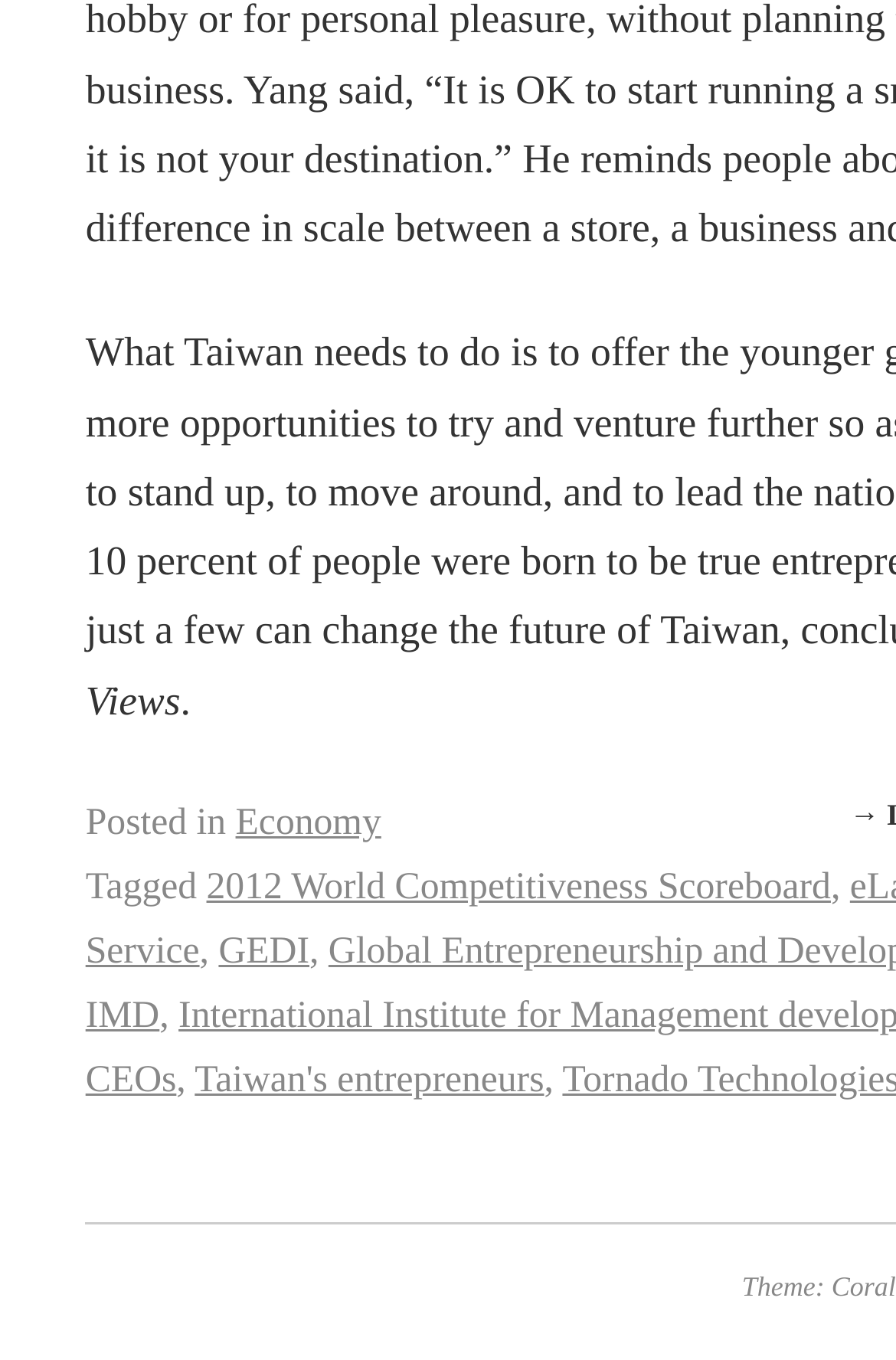Find the bounding box of the element with the following description: "Taiwan's entrepreneurs". The coordinates must be four float numbers between 0 and 1, formatted as [left, top, right, bottom].

[0.217, 0.778, 0.607, 0.81]